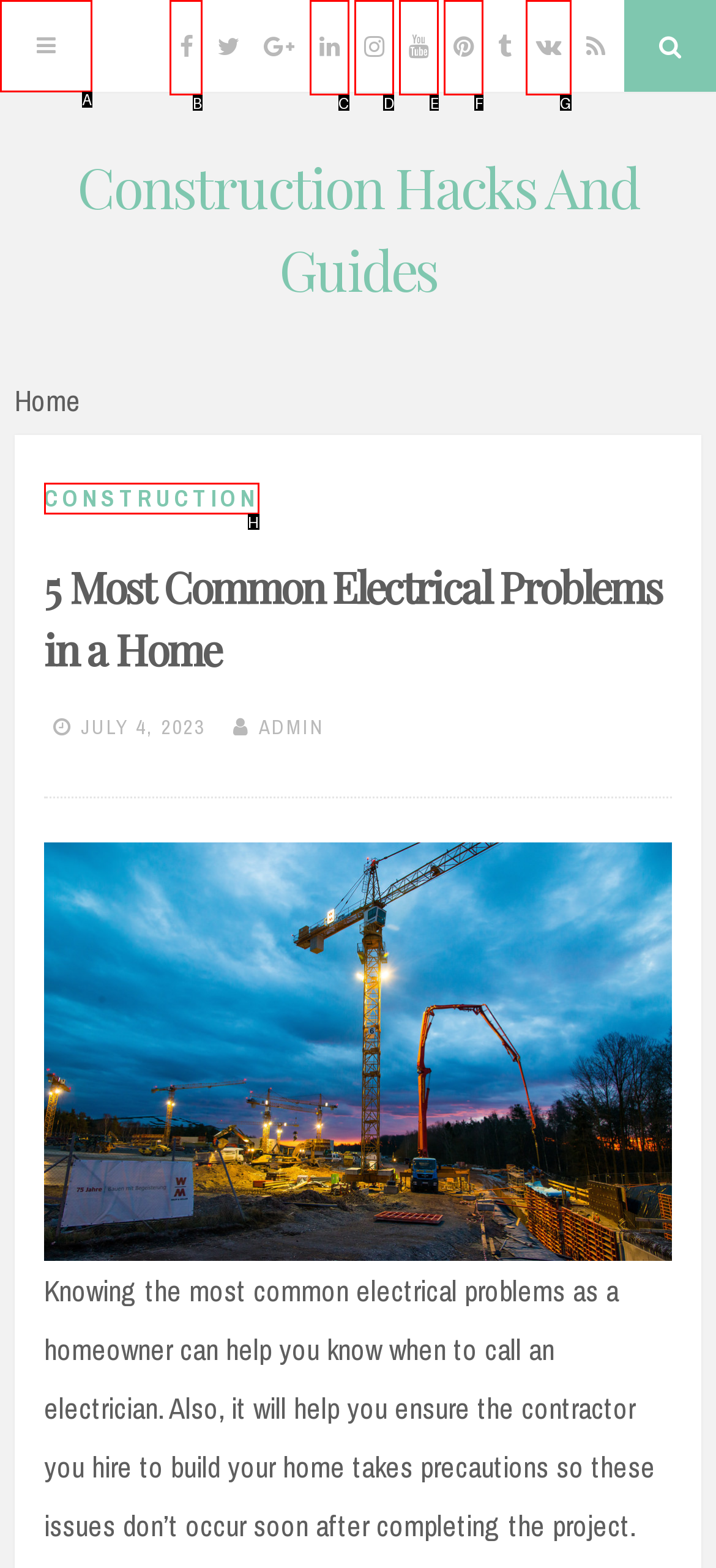Identify the bounding box that corresponds to: alt="FIT Orbit"
Respond with the letter of the correct option from the provided choices.

None